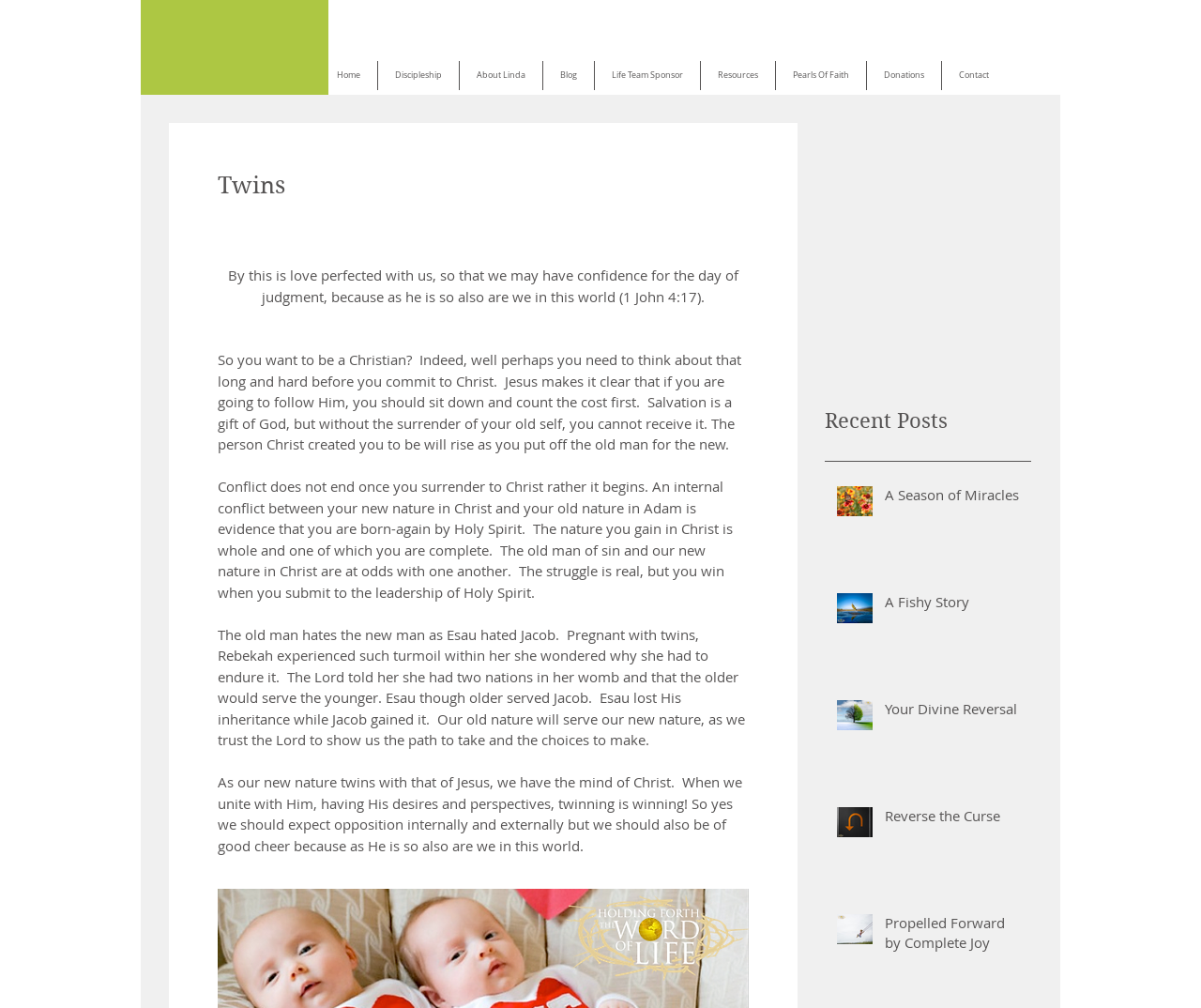Describe all the key features of the webpage in detail.

This webpage appears to be a blog or article page focused on Christian themes and teachings. At the top, there is a navigation menu with 9 links: "Home", "Discipleship", "About Linda", "Blog", "Life Team Sponsor", "Resources", "Pearls Of Faith", "Donations", and "Contact". 

Below the navigation menu, there is a heading "Twins" followed by a series of four paragraphs discussing the concept of spiritual growth and the struggle between one's old and new nature in Christ. The text explores the idea of "twinning" with Jesus and having the mind of Christ.

On the right side of the page, there is a section titled "Recent Posts" with five article previews, each featuring an image, a title, and a link to the full article. The article titles are "A Season of Miracles", "A Fishy Story", "Your Divine Reversal", "Reverse the Curse", and "Propelled Forward by Complete Joy".